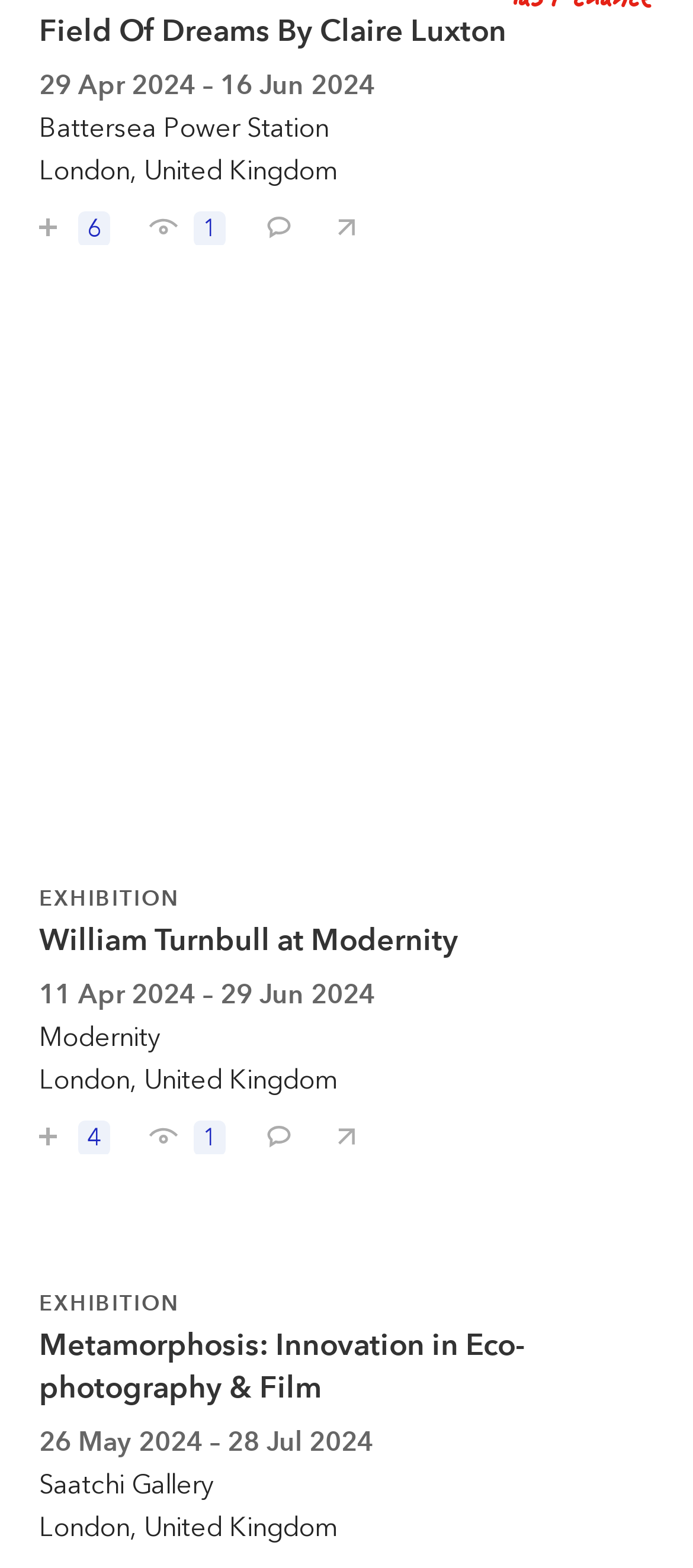Respond with a single word or phrase for the following question: 
How many buttons are there on the webpage?

8